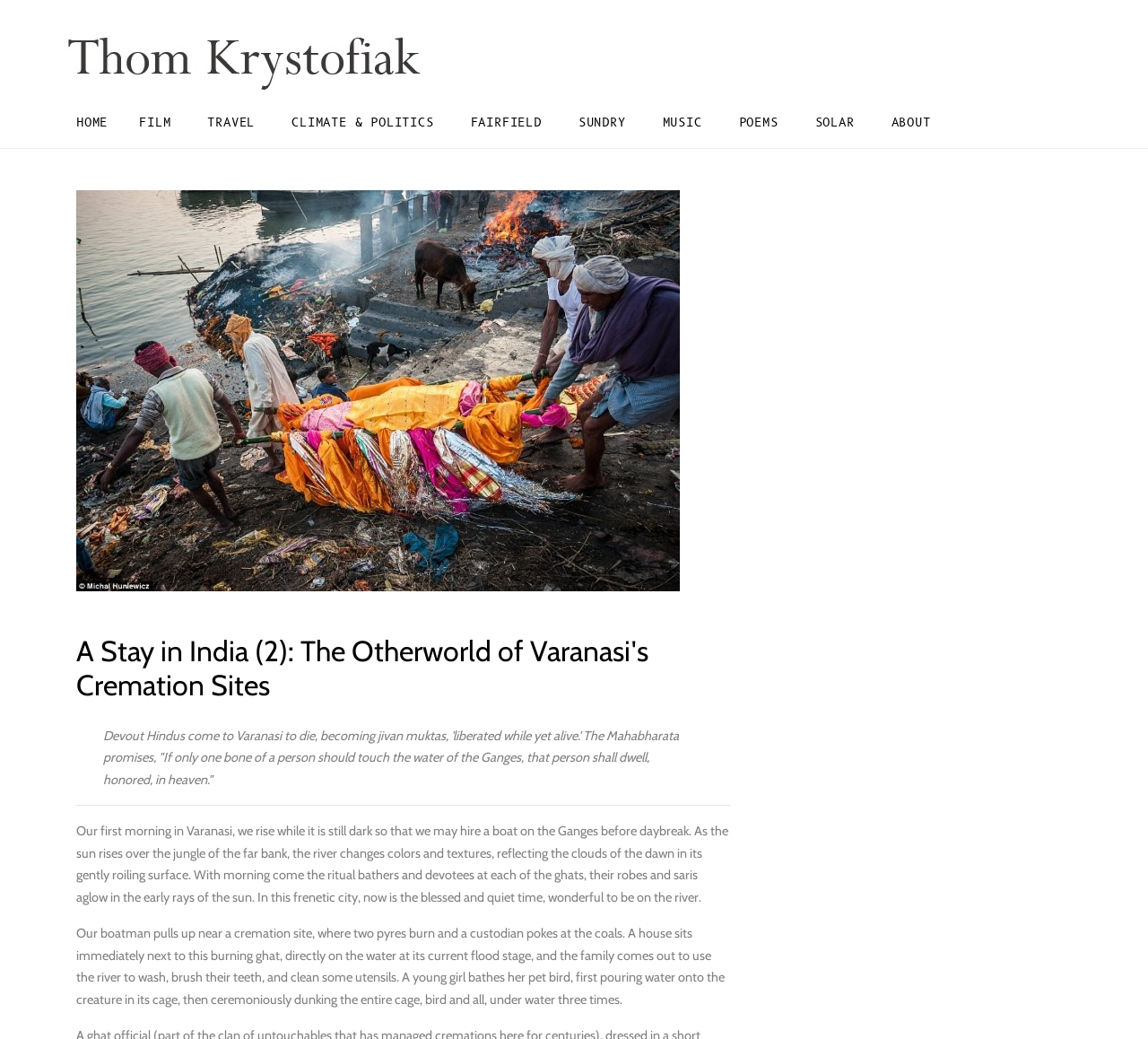Please respond to the question using a single word or phrase:
How many pyres are burning at the cremation site?

Two